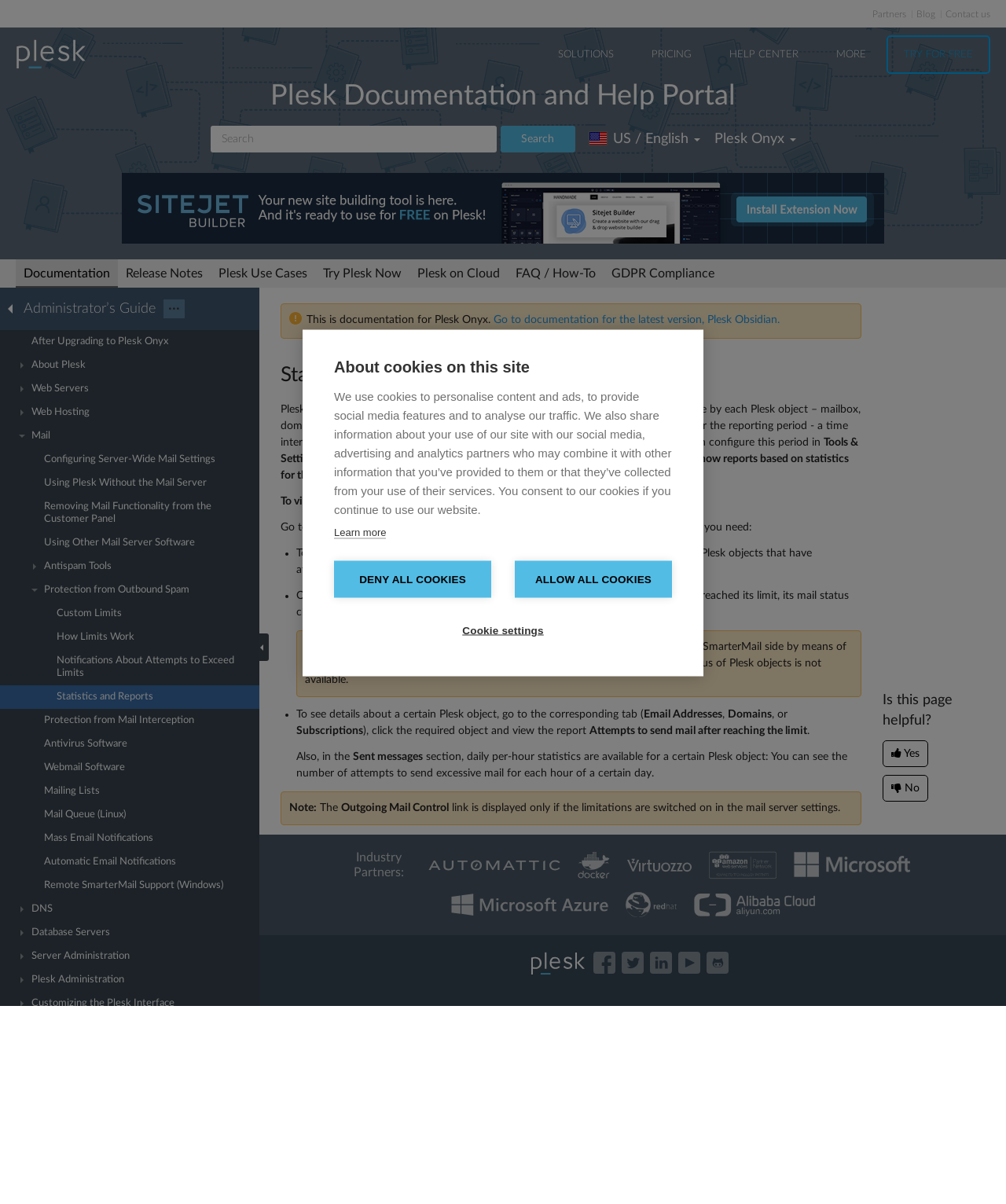Determine the bounding box coordinates of the target area to click to execute the following instruction: "Search for something."

[0.209, 0.104, 0.493, 0.127]